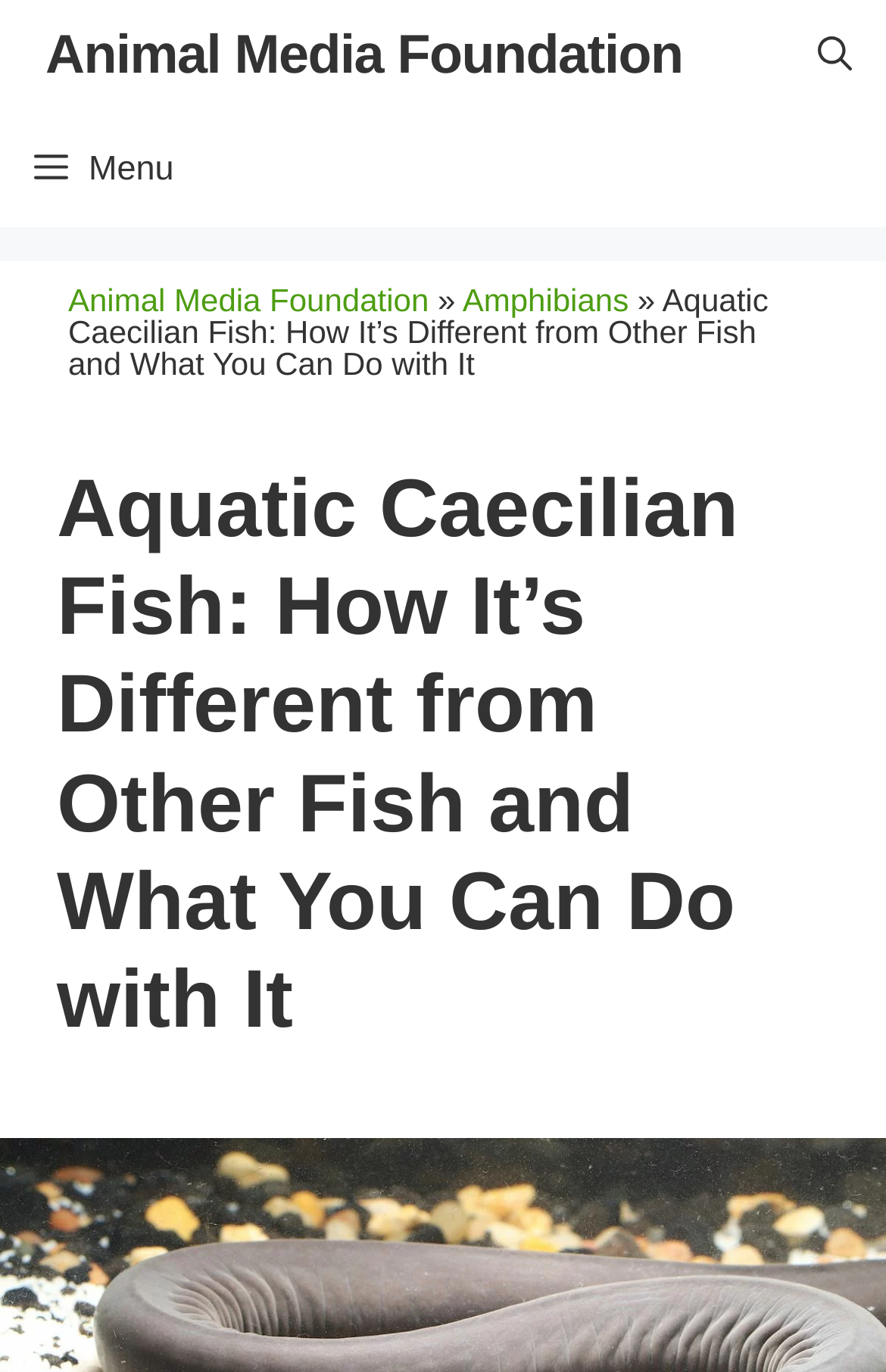What is the name of the organization behind this website?
From the image, provide a succinct answer in one word or a short phrase.

Animal Media Foundation